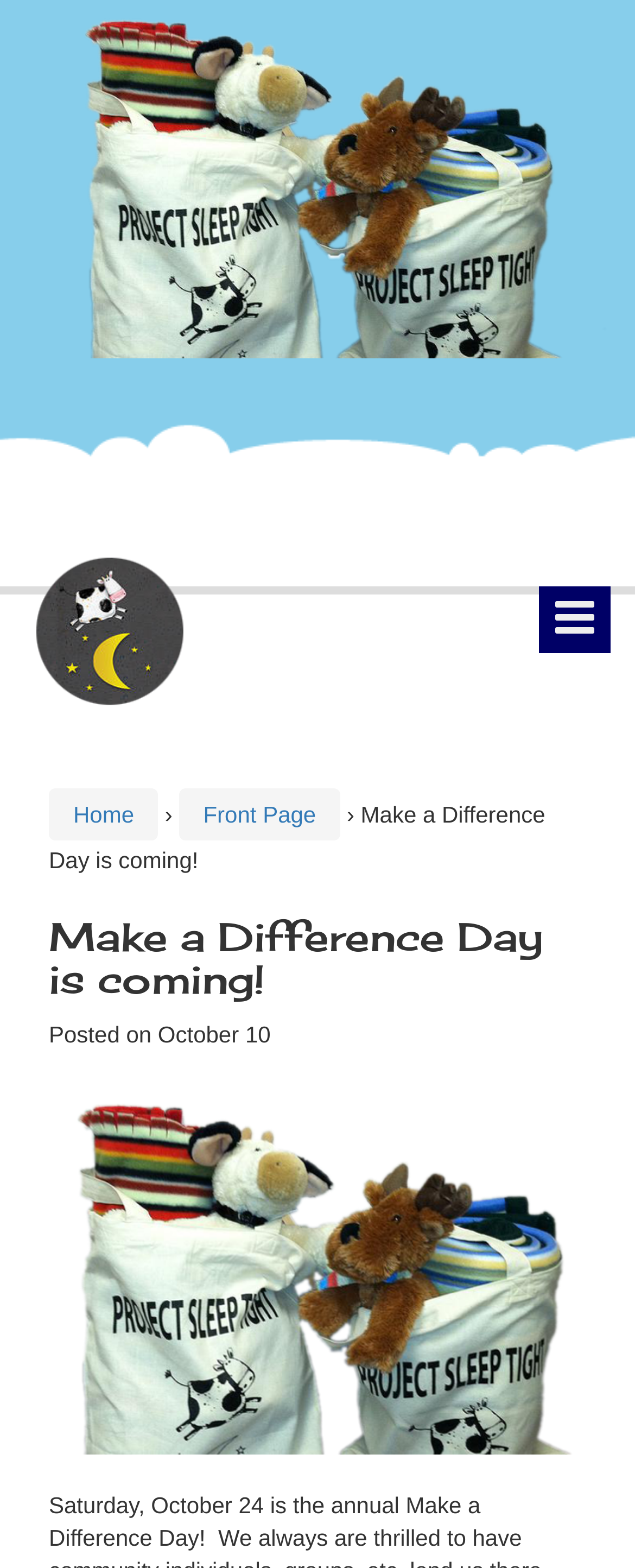Is there a mobile menu toggle?
Use the information from the image to give a detailed answer to the question.

The presence of a mobile menu toggle can be determined by looking at the top-right corner of the webpage, where a button with the icon '' is present, indicating a mobile menu toggle.